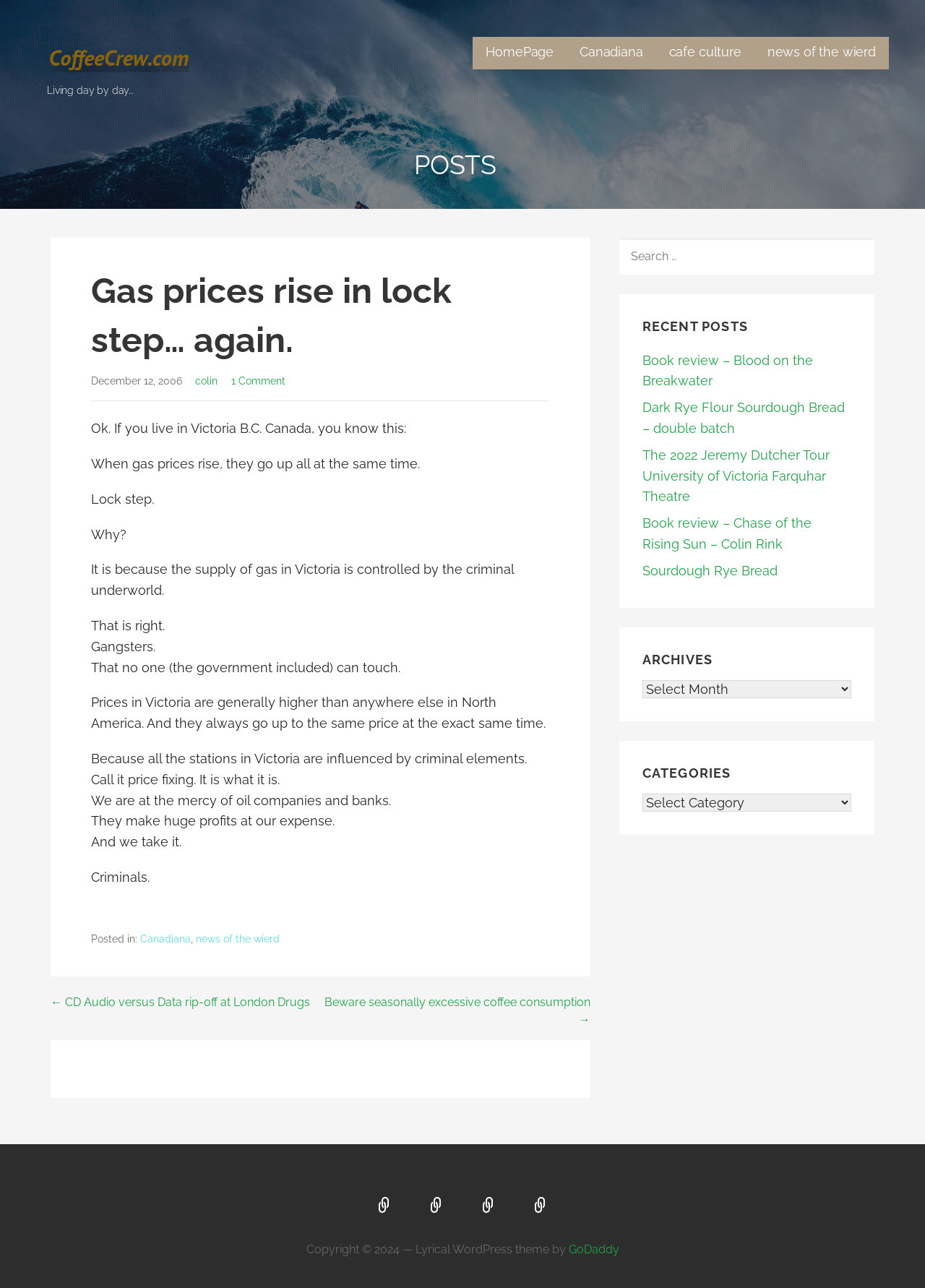What is the navigation option above the post?
From the image, respond using a single word or phrase.

Post navigation